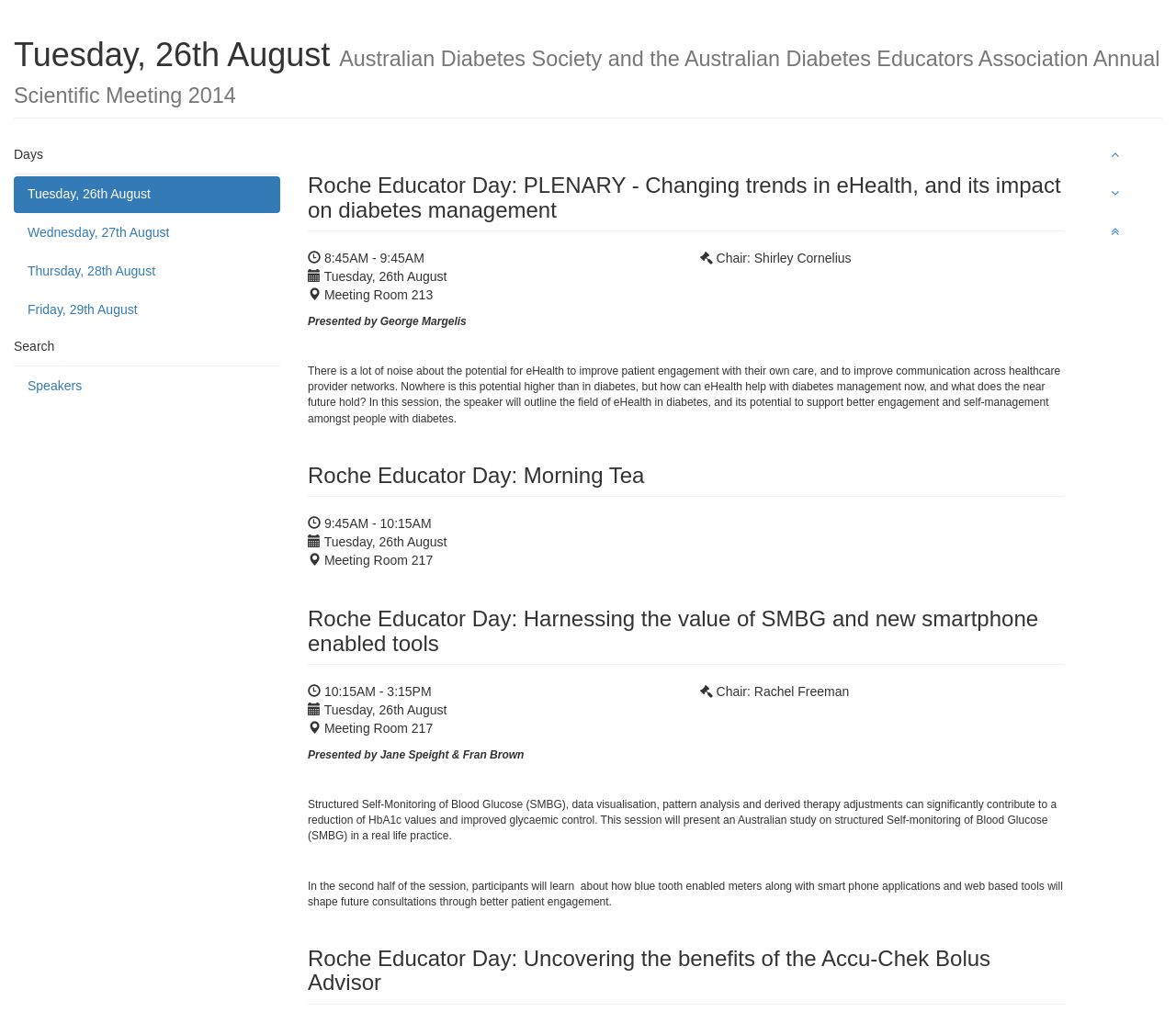Describe the entire webpage, focusing on both content and design.

The webpage appears to be a schedule or program for the Australian Diabetes Society and the Australian Diabetes Educators Association Annual Scientific Meeting 2014, taking place on Tuesday, 26th August. 

At the top of the page, there is a heading that displays the title of the event, followed by a section with links to different days of the event, from Tuesday to Friday. Below this, there is a search function and a link to a list of speakers.

The main content of the page is divided into several sections, each representing a different event or session of the meeting. These sections are headed by titles such as "Roche Educator Day: PLENARY - Changing trends in eHealth, and its impact on diabetes management" and "Roche Educator Day: Morning Tea". 

Each section contains details about the event, including the time, date, location, and chair or presenter. There are also descriptions of the events, which provide more information about the topics that will be discussed. 

On the right side of the page, there is a small icon, possibly a search or filter button.